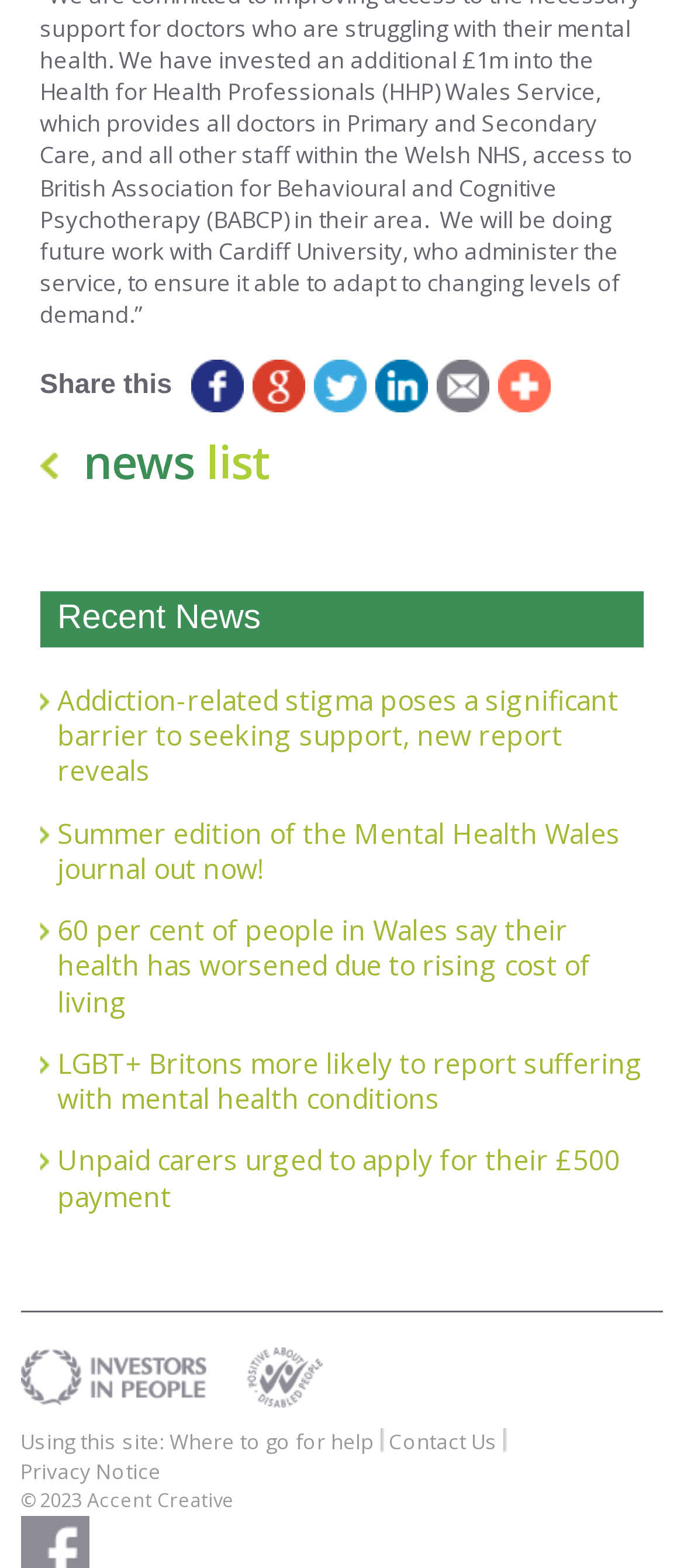Find the bounding box coordinates of the element you need to click on to perform this action: 'View news list'. The coordinates should be represented by four float values between 0 and 1, in the format [left, top, right, bottom].

[0.058, 0.275, 0.397, 0.315]